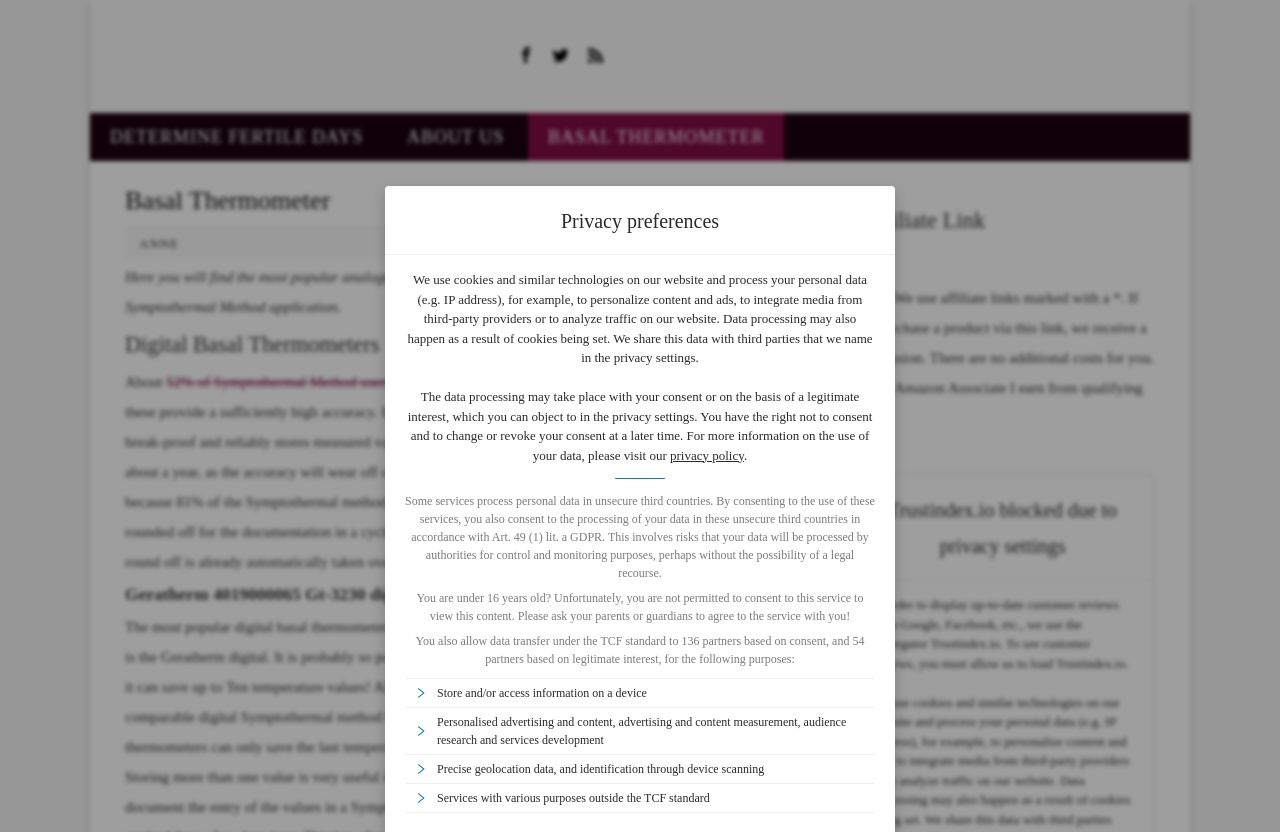Use one word or a short phrase to answer the question provided: 
How many partners are involved in data transfer under the TCF standard?

136 and 54